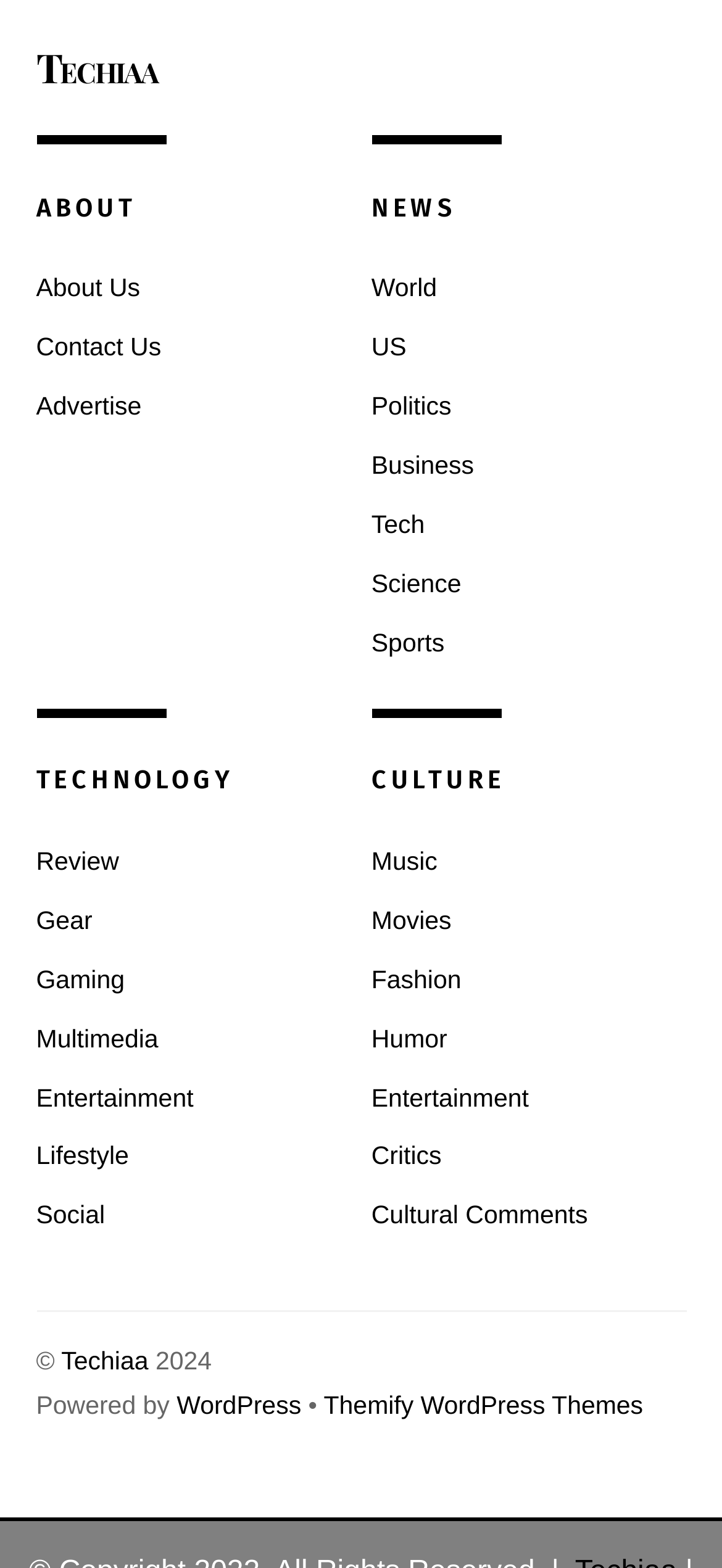Give a short answer using one word or phrase for the question:
What is the copyright year of the website?

2024